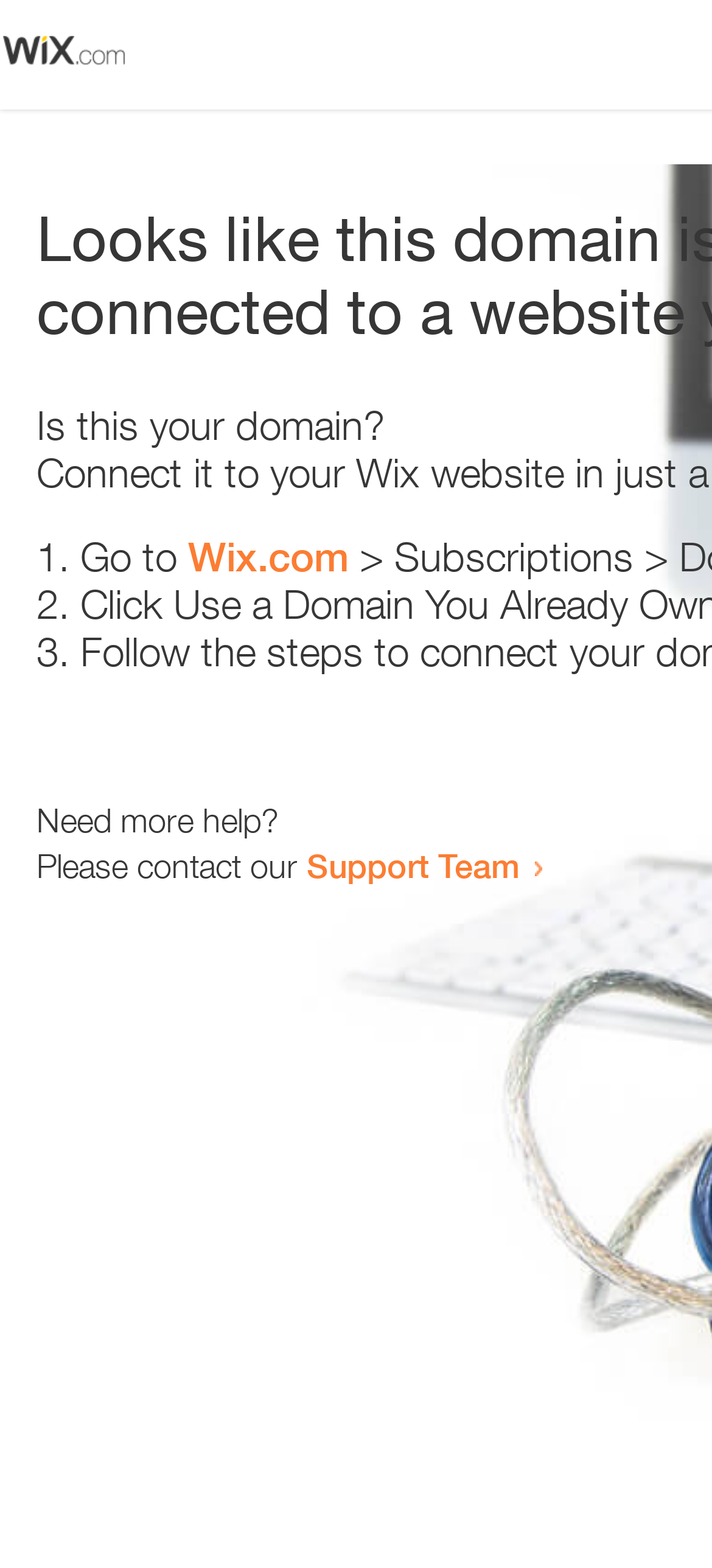Give a concise answer using only one word or phrase for this question:
What is the domain being referred to?

Wix.com